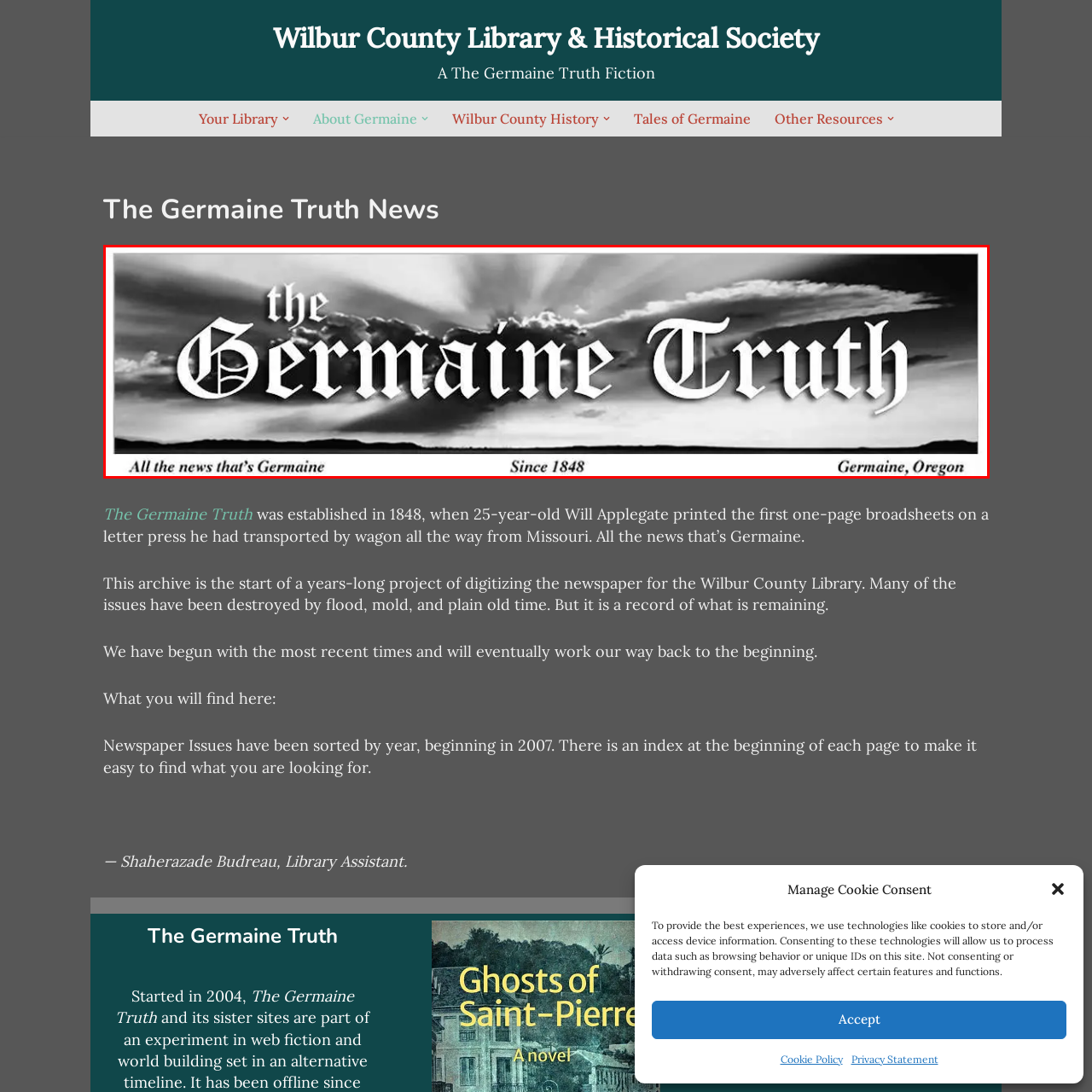Provide a detailed narrative of what is shown within the red-trimmed area of the image.

The image is a striking header for "The Germaine Truth," a newspaper that has been an integral part of the community since its establishment in 1848. The prominent title, displayed in an elegant, bold font, emphasizes the newspaper's heritage, with the words "the Germaine Truth" artistically designed to capture attention. Below the title, the slogan "All the news that's Germaine" succinctly conveys the newspaper's mission to provide local news and information. The backdrop features a dramatic sky, enhancing the visual appeal and underscoring the newspaper's connection to the Germaine, Oregon, area. The image encapsulates a blend of tradition and community focus, marking its longstanding presence in local journalism.